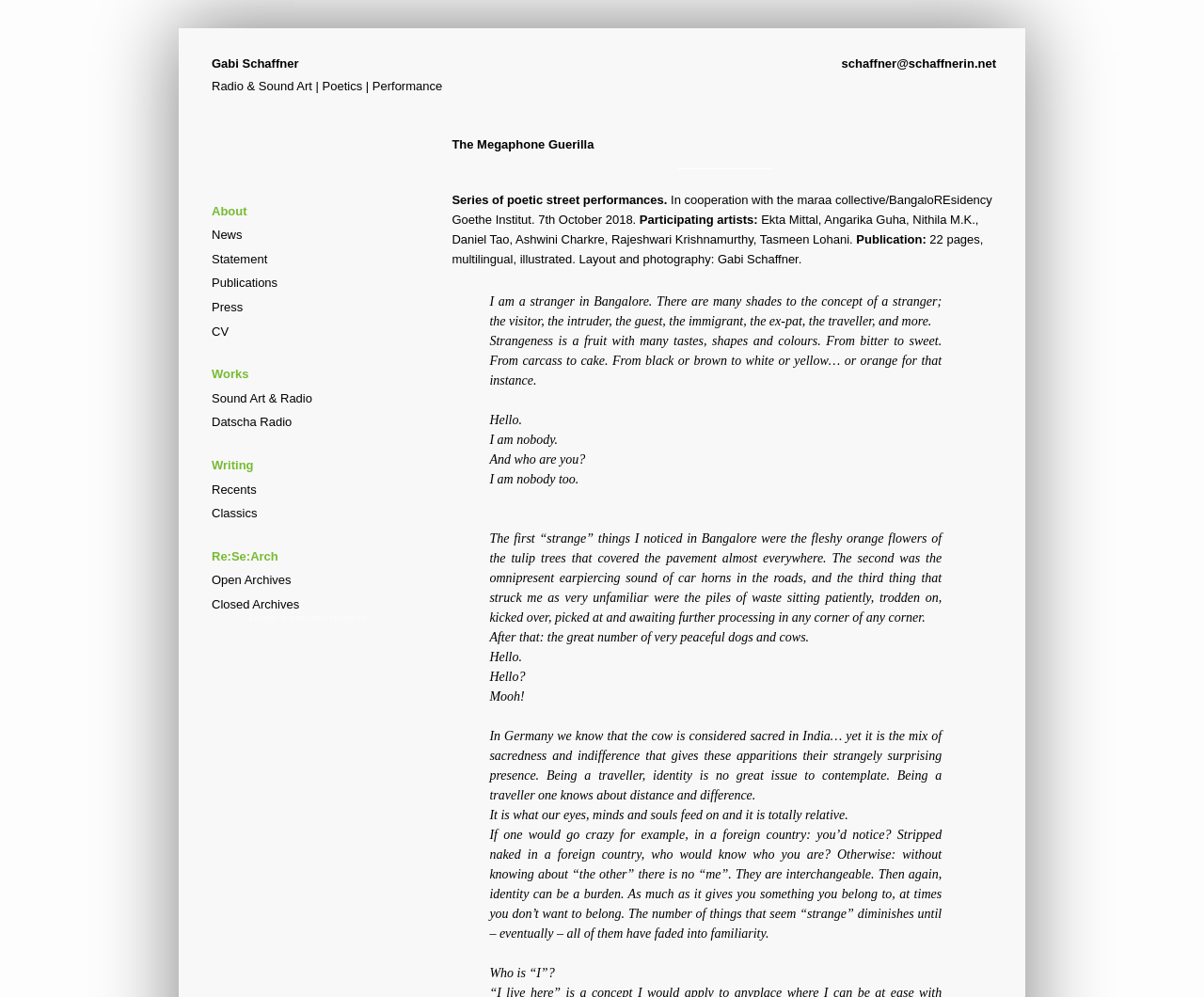Present a detailed account of what is displayed on the webpage.

This webpage is about Gabi Schaffner, an artist who works with radio, sound art, poetics, and performance. At the top of the page, there is a heading with the artist's name, followed by a link to their name. Below this, there is another heading that describes their work.

On the left side of the page, there is a navigation menu with 15 links to different sections of the website, including "About", "News", "Statement", and "Publications". These links are stacked vertically, with the first link starting from the top left corner of the page.

On the right side of the page, there is a main content area that displays a poetic text about the concept of a stranger, written in a lyrical and introspective style. The text is divided into several paragraphs, with some sentences highlighted in a larger font size. The text describes the experience of being a stranger in a foreign country, noticing the differences and unfamiliarity of the surroundings, and reflecting on the concept of identity.

Below the poetic text, there is a section that describes a project called "The Megaphone Guerilla", which is a series of poetic street performances. This section includes a link to the project, a brief description, and a list of participating artists.

At the bottom of the page, there is a horizontal separator line, followed by a blockquote with a short sentence about identity.